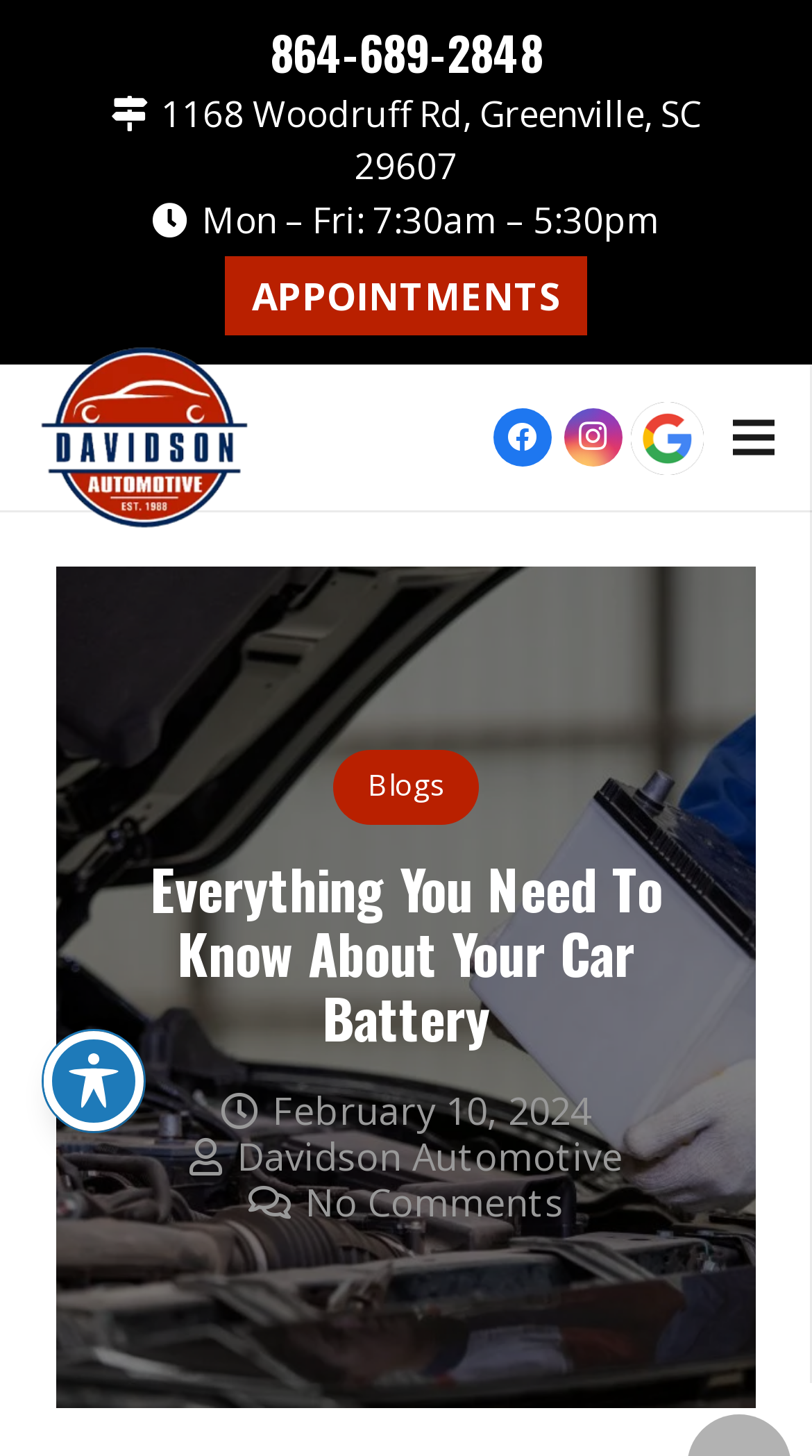Determine the bounding box coordinates for the UI element described. Format the coordinates as (top-left x, top-left y, bottom-right x, bottom-right y) and ensure all values are between 0 and 1. Element description: aria-label="Facebook" title="Facebook"

[0.607, 0.28, 0.679, 0.32]